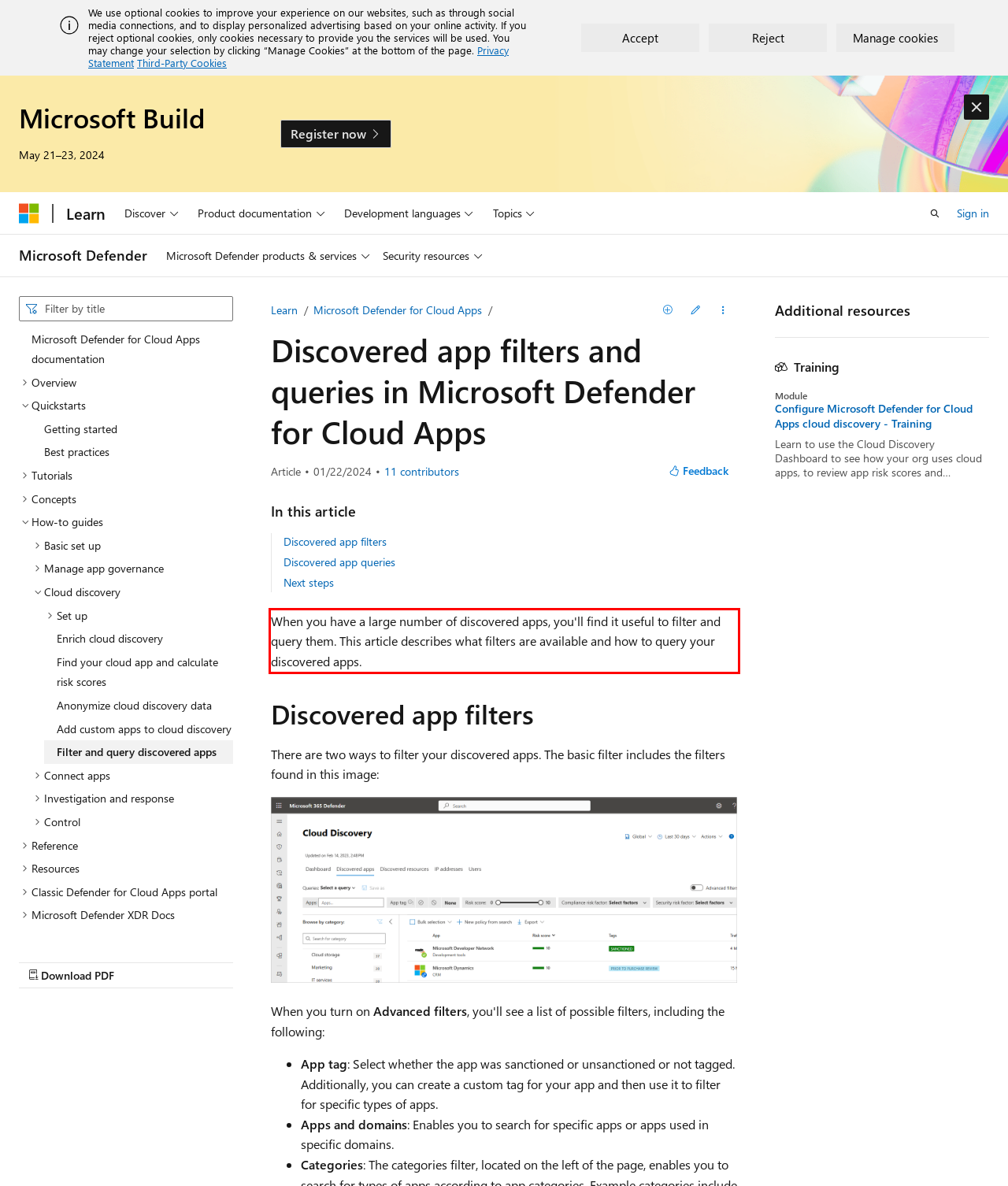Please extract the text content within the red bounding box on the webpage screenshot using OCR.

When you have a large number of discovered apps, you'll find it useful to filter and query them. This article describes what filters are available and how to query your discovered apps.